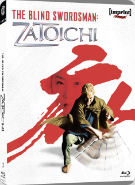Describe the scene depicted in the image with great detail.

The image showcases the Blu-ray cover for "The Blind Swordsman: Zatoichi," presented by Imprint Asia. The artwork features a striking design that prominently displays the title at the top in bold lettering. Below, a character from the film is depicted in a dynamic posture, suggesting action and intensity. The background features a vibrant red brushstroke, serving to enhance the visual appeal and accentuate the character's movement. This release is particularly highlighted as an AU import and comes with recommendations. The overall design effectively captures the essence of the film, inviting fans of classic cinema and samurai stories to delve into this iconic tale.